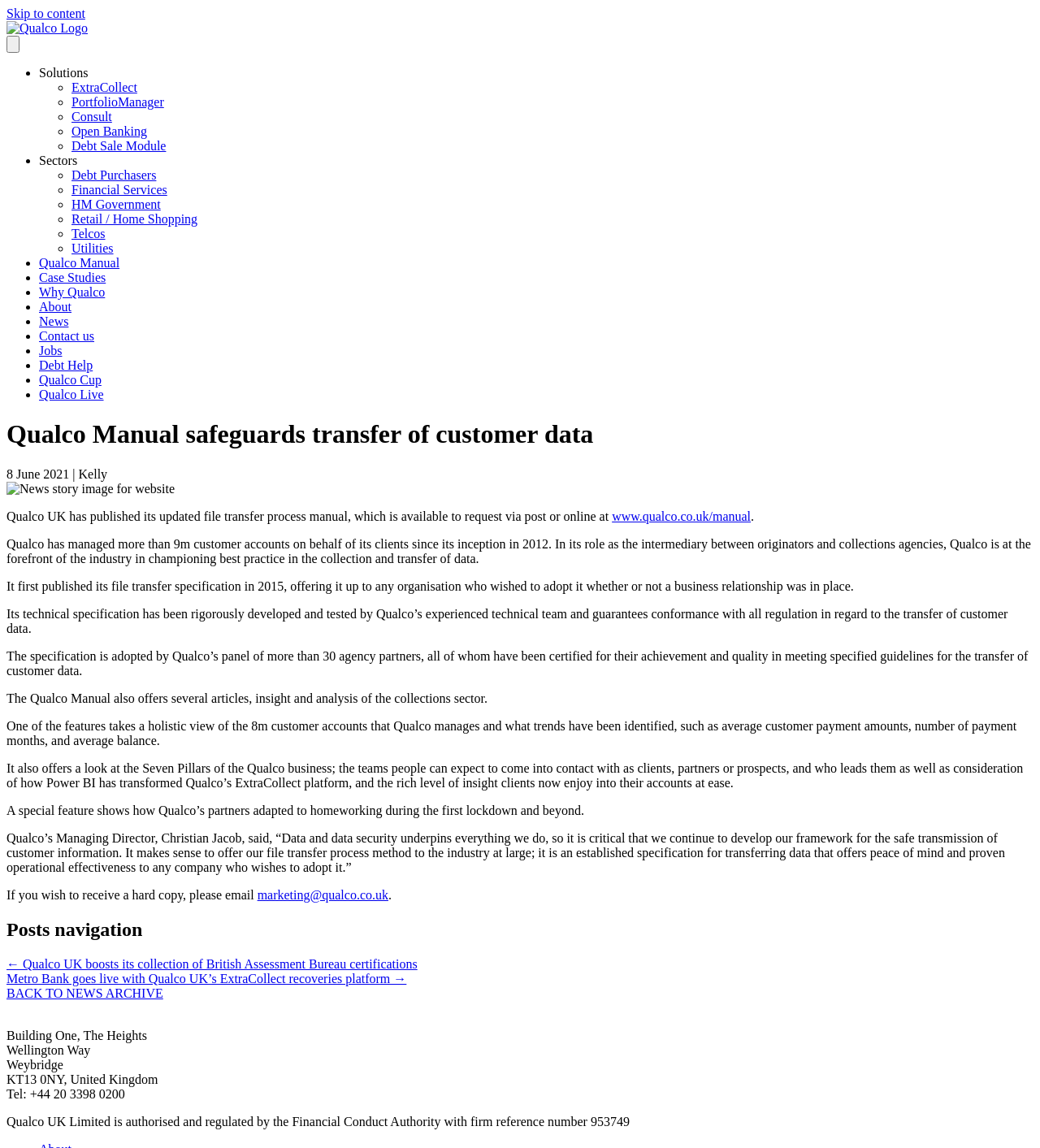Please respond to the question with a concise word or phrase:
What is the email address to request a hard copy of the manual?

marketing@qualco.co.uk